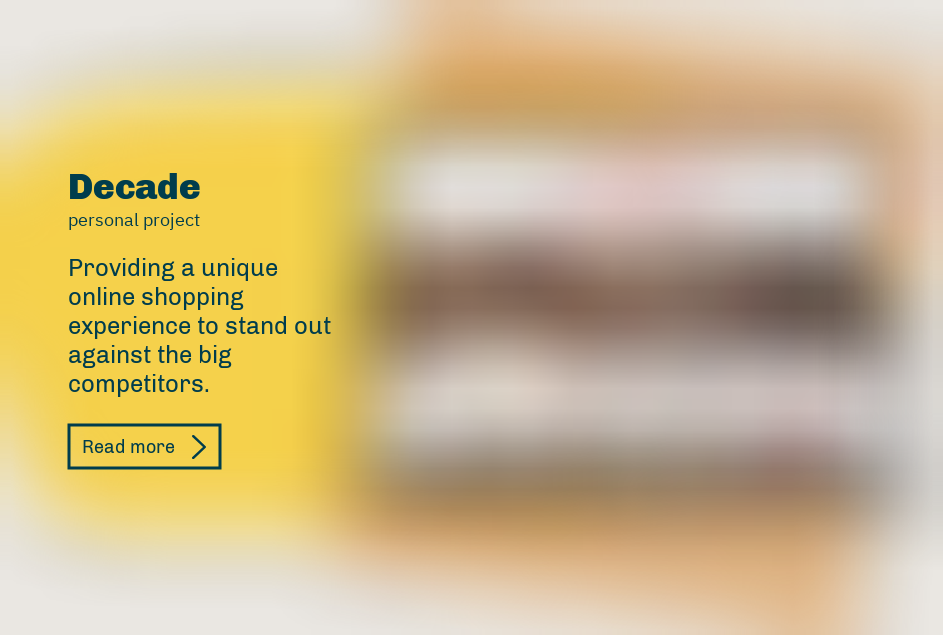Provide an in-depth description of all elements within the image.

The image features a vibrant yellow background that highlights the title "Decade," indicating it is part of a personal project. Beneath the title, the description reads "Providing a unique online shopping experience to stand out against the big competitors," emphasizing the project's aim to differentiate itself in the online market. A clear call-to-action button prompts viewers with "Read more," inviting them to explore further details about the project. The overall design is modern and engaging, aimed at capturing the interest of potential visitors or consumers.